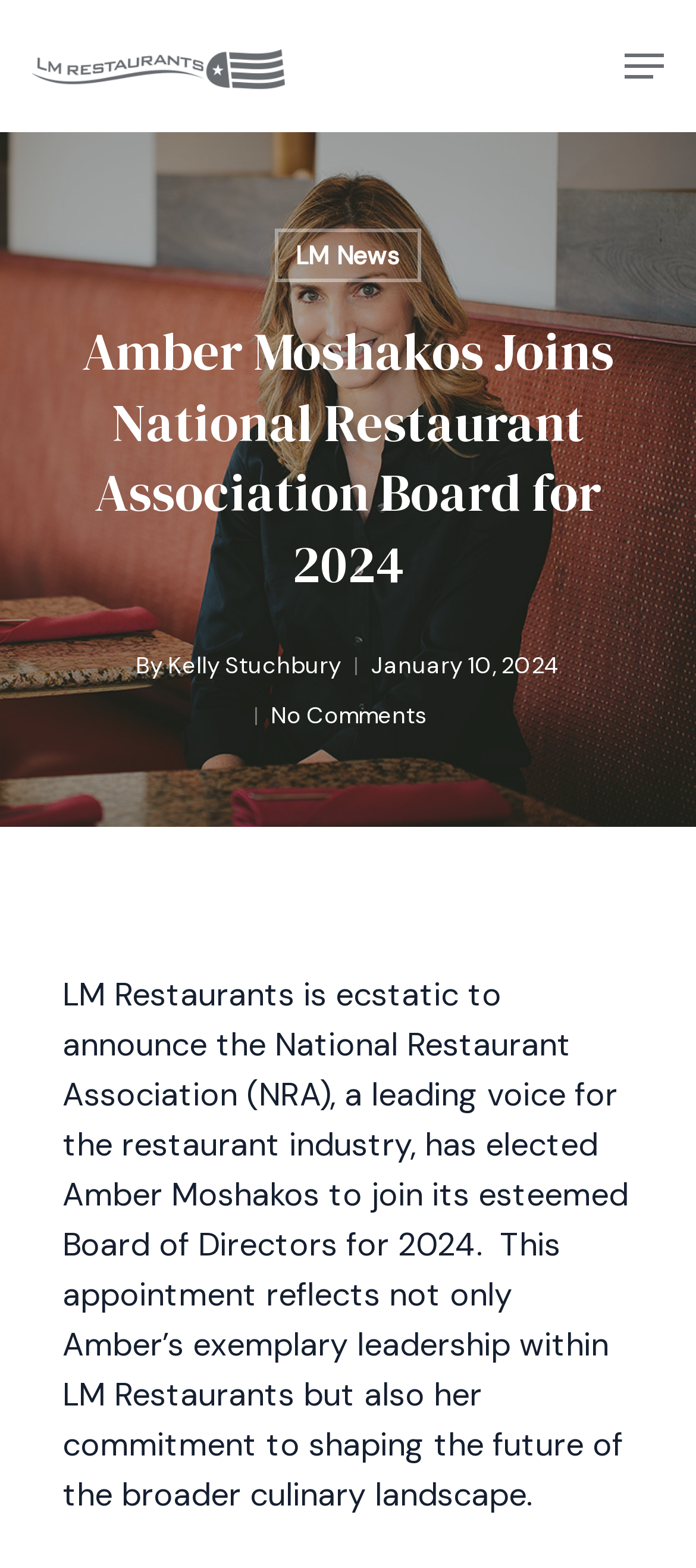From the given element description: "LM News", find the bounding box for the UI element. Provide the coordinates as four float numbers between 0 and 1, in the order [left, top, right, bottom].

[0.394, 0.146, 0.604, 0.18]